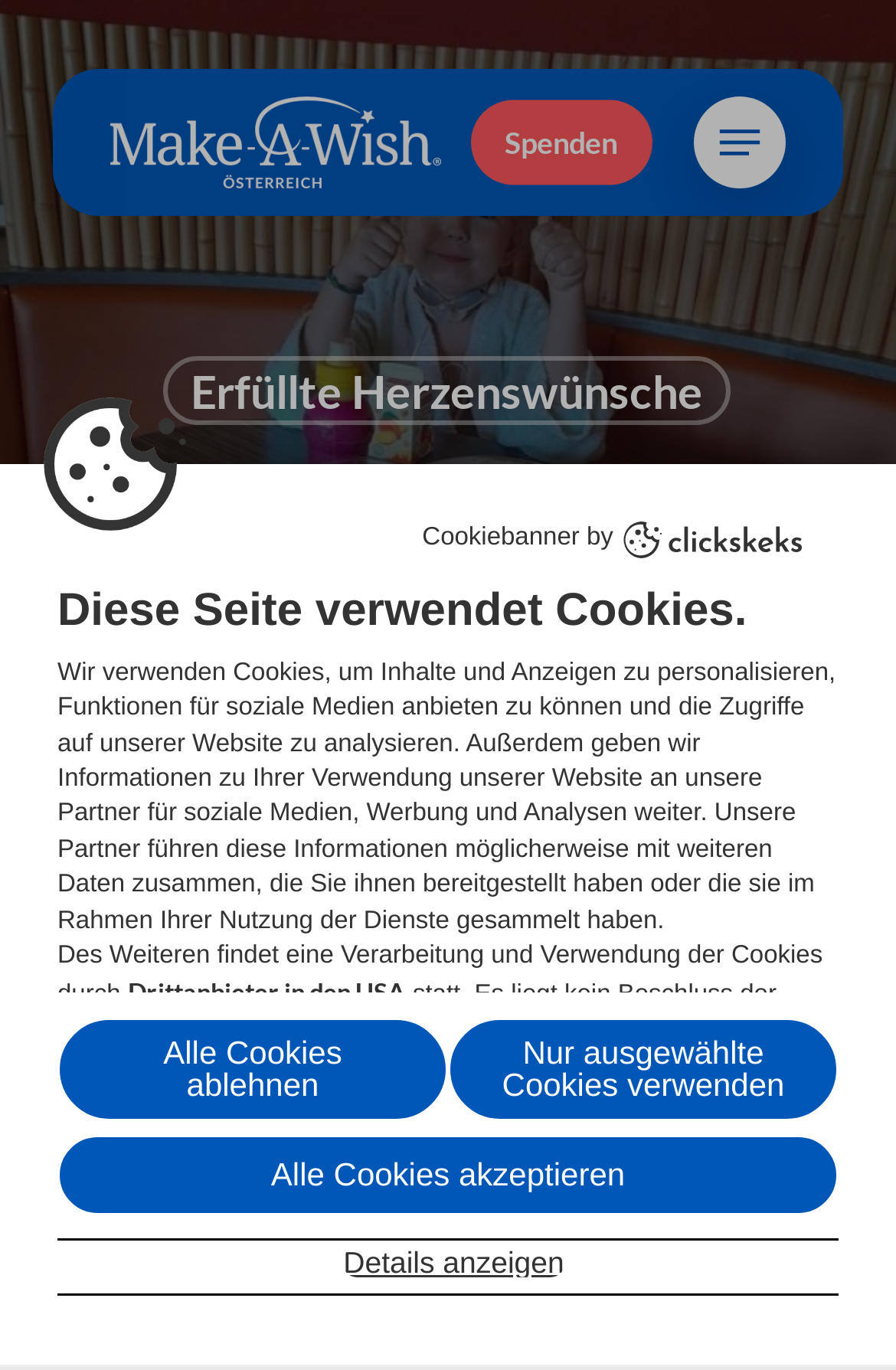Illustrate the webpage thoroughly, mentioning all important details.

The webpage is about Make-A-Wish Österreich, with a focus on a story about Kasimir. At the top left, there is a link to the Make-A-Wish Österreich website, accompanied by three identical images of the organization's logo. To the right of the logo, there is a link to donate, labeled "Spenden". 

A navigation menu button is located at the top right corner, which is currently not expanded. Below the navigation menu, there is a link to "Erfüllte Herzenswünsche", which translates to "Fulfilled Heart's Wishes". 

The main heading "Endlich Kasimir kennenlernen!" is centered on the page, with a subheading "2 min Lesezeit" (2 minutes reading time) below it. 

On the bottom left, there is a cookie banner with a heading "Diese Seite verwendet Cookies." (This page uses cookies.) The banner explains the use of cookies on the website, including personalization, social media, and analytics. It also mentions that the website shares information with partners in the USA, which may not have adequate data protection.

Below the cookie banner, there are three buttons to manage cookie settings: "Alle Cookies ablehnen" (Reject all cookies), "Nur ausgewählte Cookies verwenden" (Use only selected cookies), and "Alle Cookies akzeptieren" (Accept all cookies).